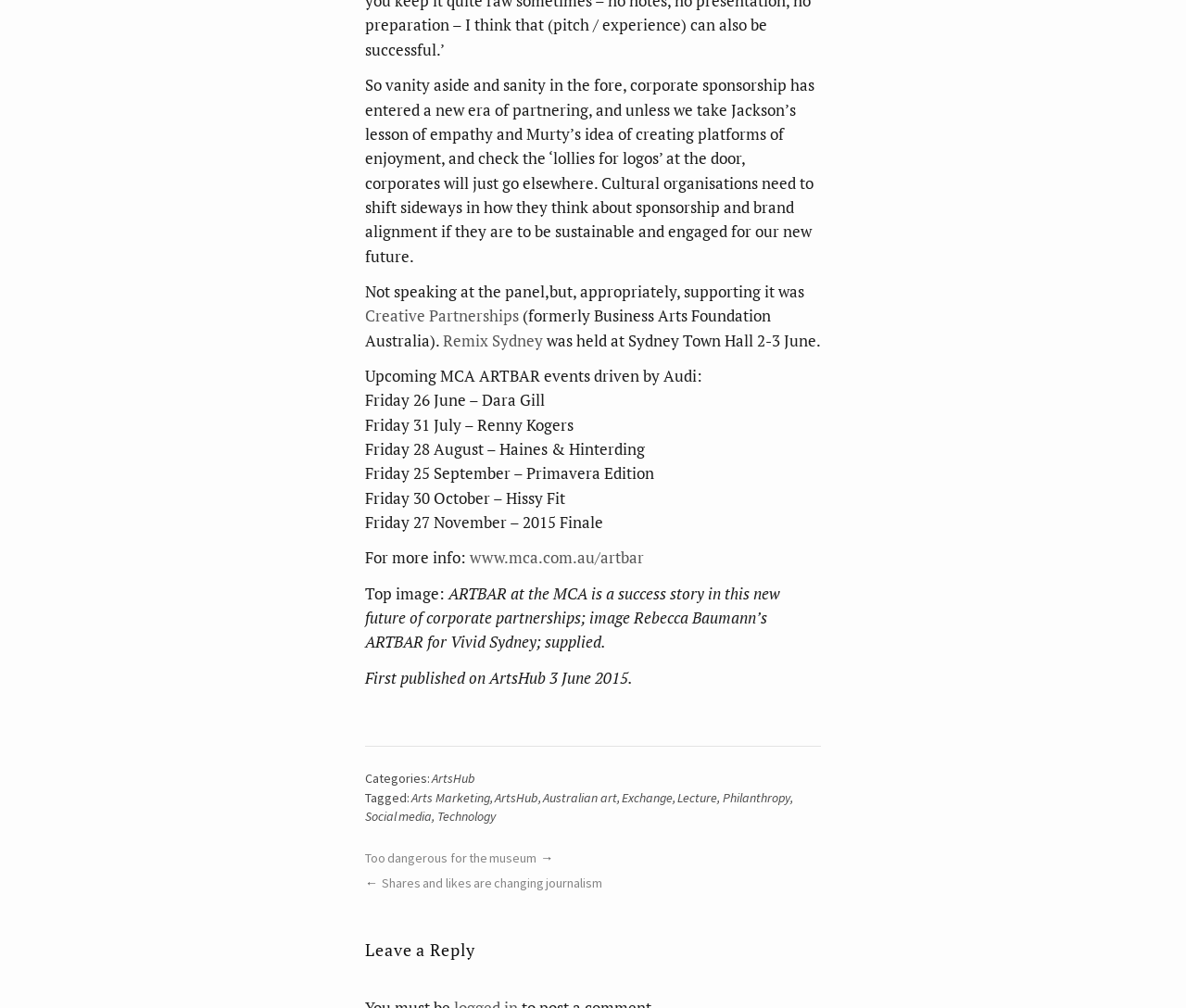Locate the bounding box coordinates of the clickable region to complete the following instruction: "Visit 'Remix Sydney'."

[0.373, 0.327, 0.461, 0.348]